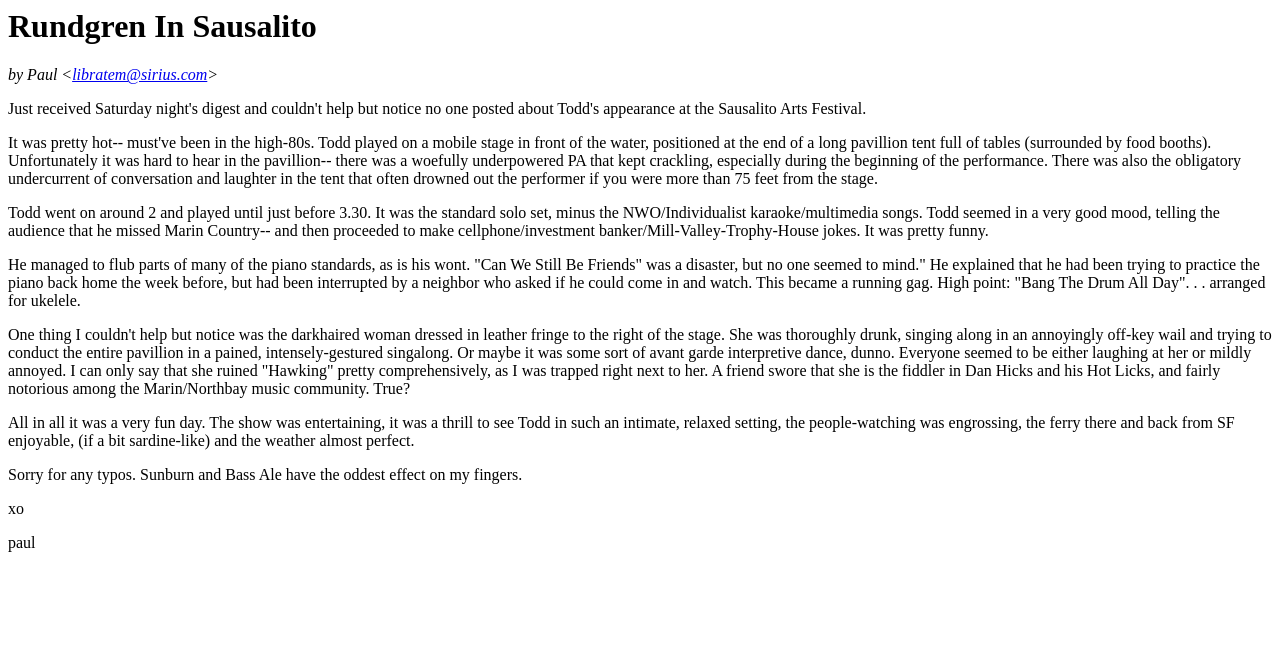What was the weather like during the event?
Provide a detailed answer to the question using information from the image.

The article mentions that 'the weather was almost perfect', which suggests that the conditions were very pleasant and conducive to enjoying the event.